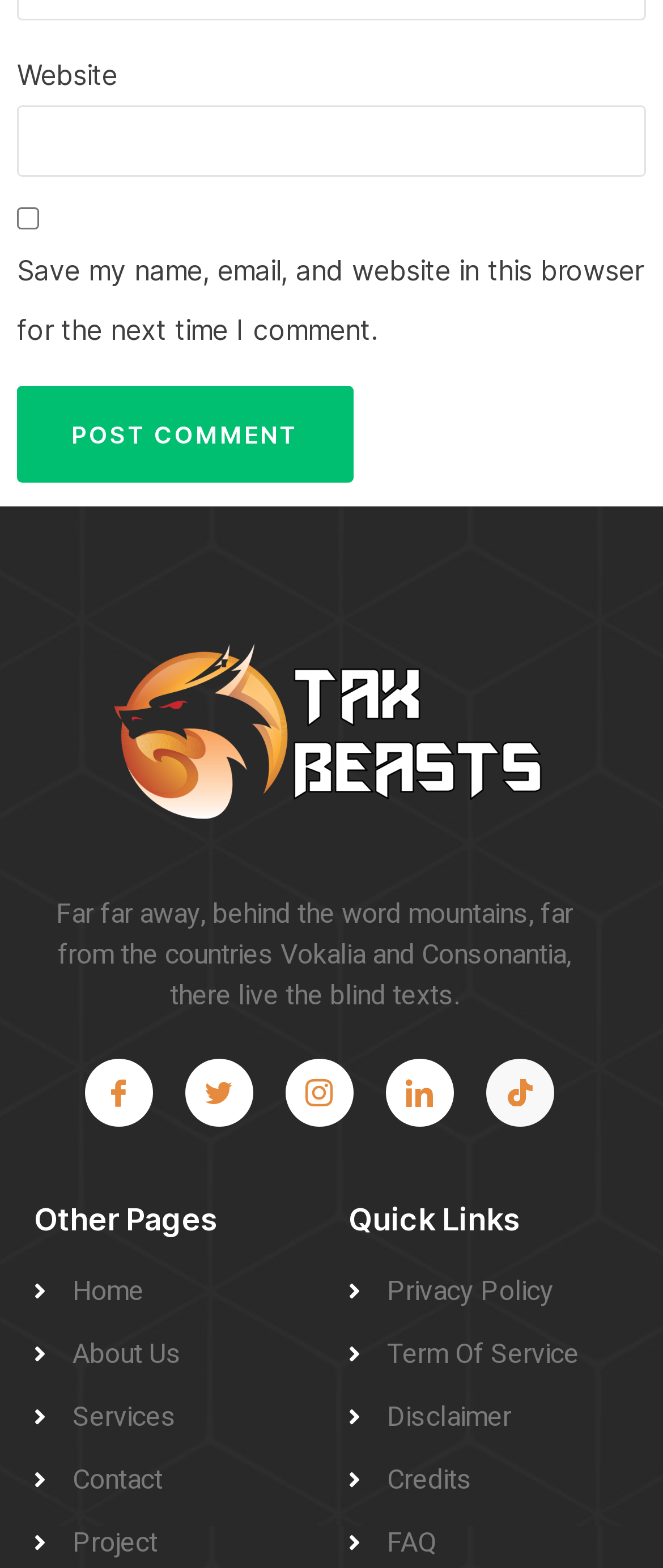Utilize the information from the image to answer the question in detail:
What is the text on the image?

The image on the webpage has a text 'Tax Refund' on it, which can be found by looking at the OCR text of the image element.